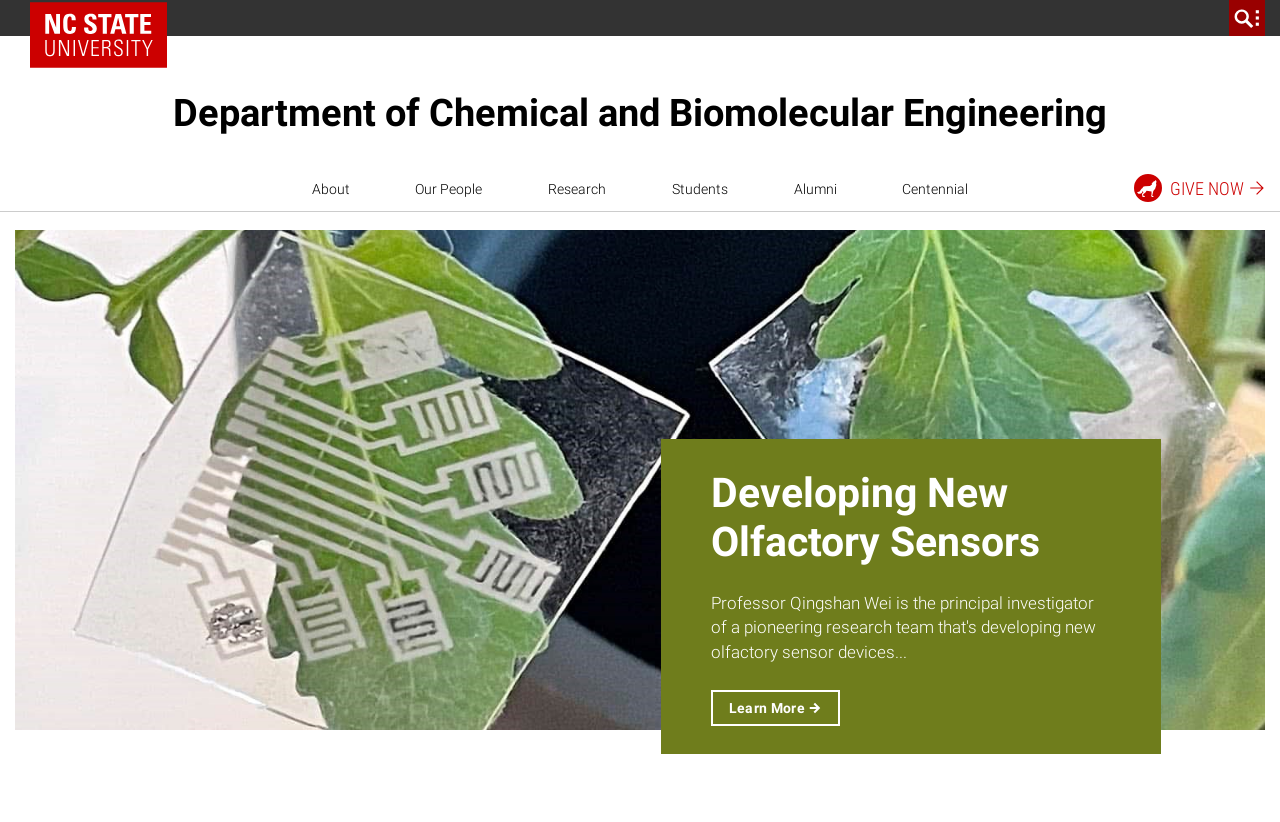Locate the bounding box coordinates of the element that should be clicked to fulfill the instruction: "Give now".

[0.875, 0.203, 1.0, 0.256]